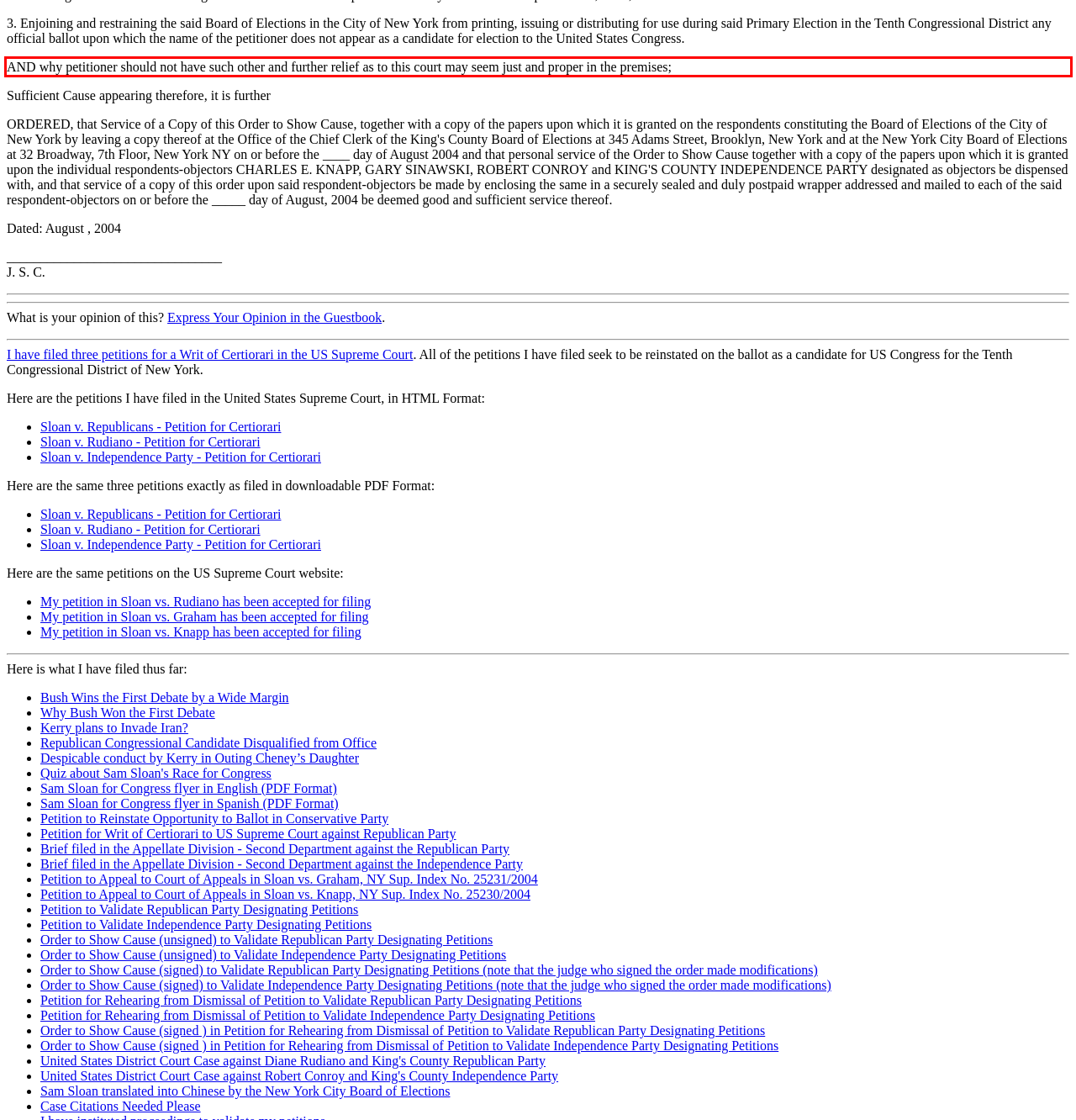You have a screenshot of a webpage with a red bounding box. Use OCR to generate the text contained within this red rectangle.

AND why petitioner should not have such other and further relief as to this court may seem just and proper in the premises;